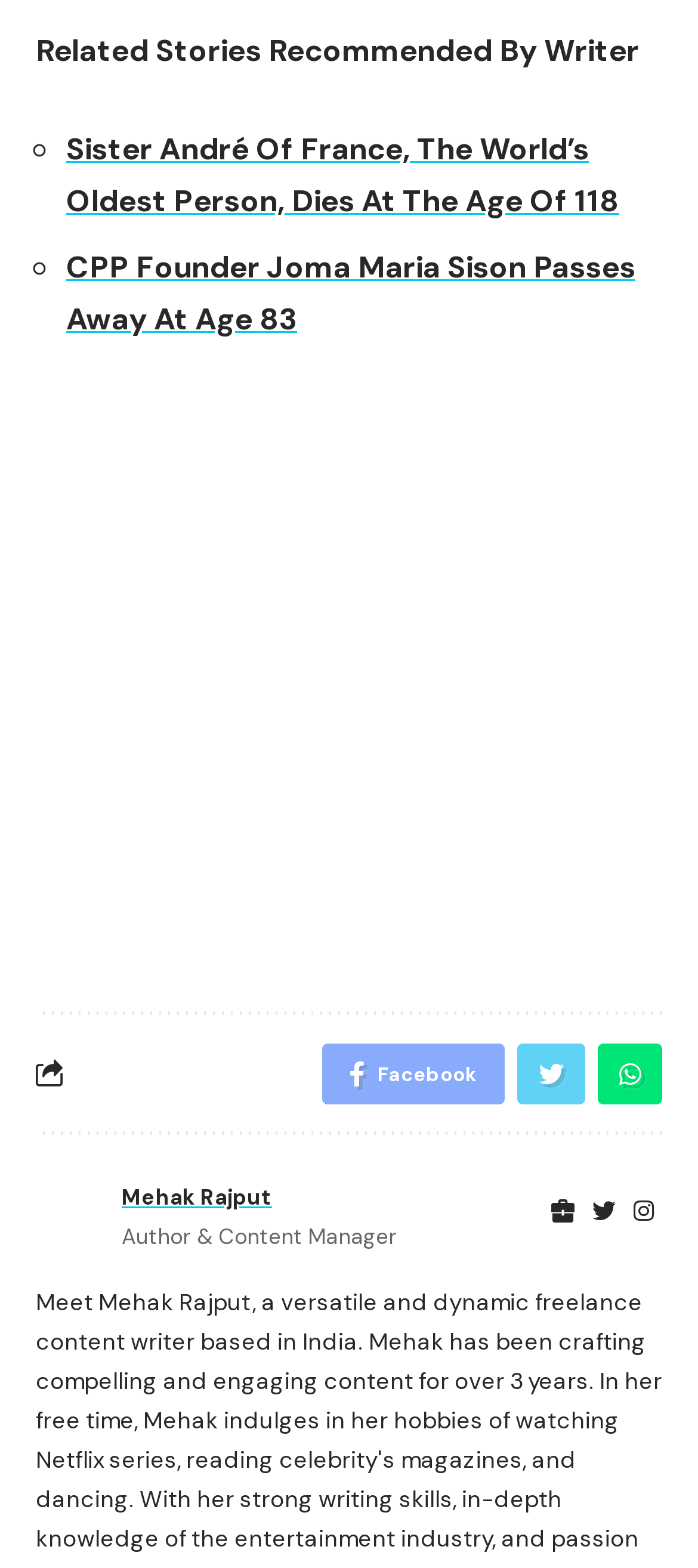Answer this question using a single word or a brief phrase:
What is the occupation of Mehak Rajput?

Author & Content Manager